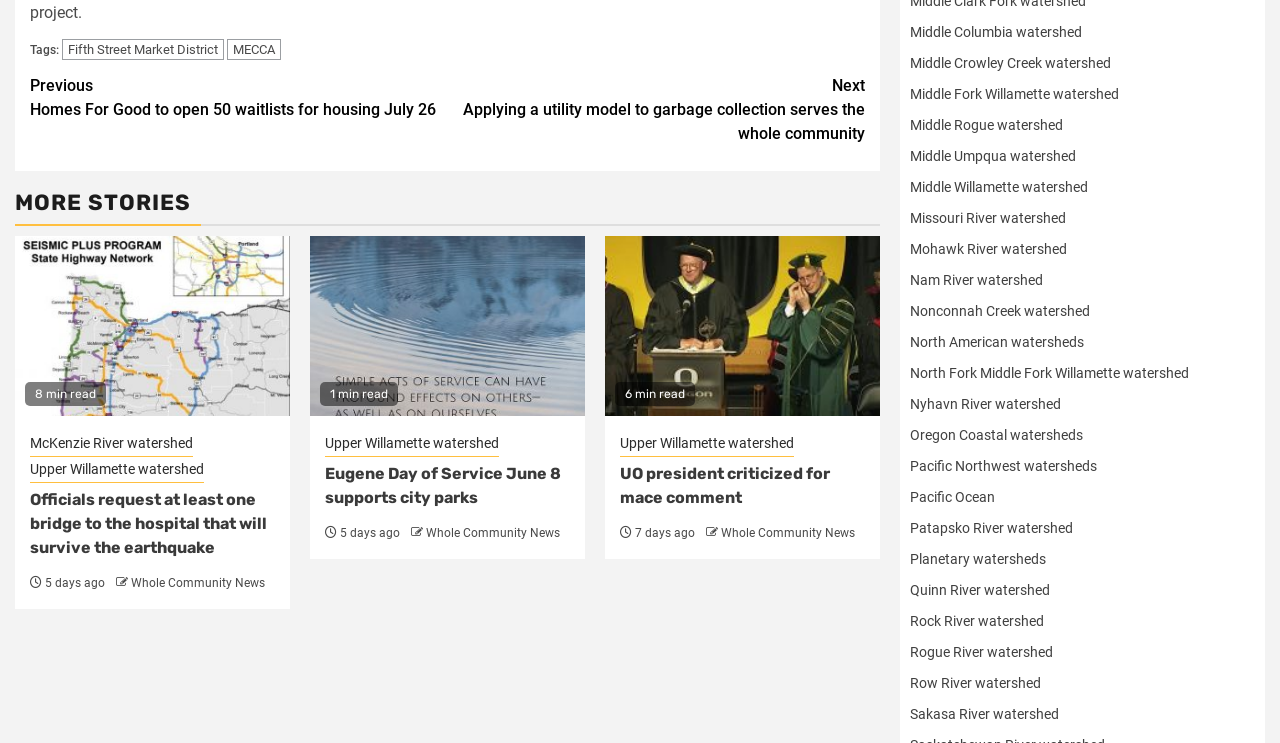What is the name of the market district mentioned in the link at the top of the page?
Please give a detailed answer to the question using the information shown in the image.

I found a link 'Fifth Street Market District' at the top of the page, which suggests that it is a market district mentioned on this webpage.